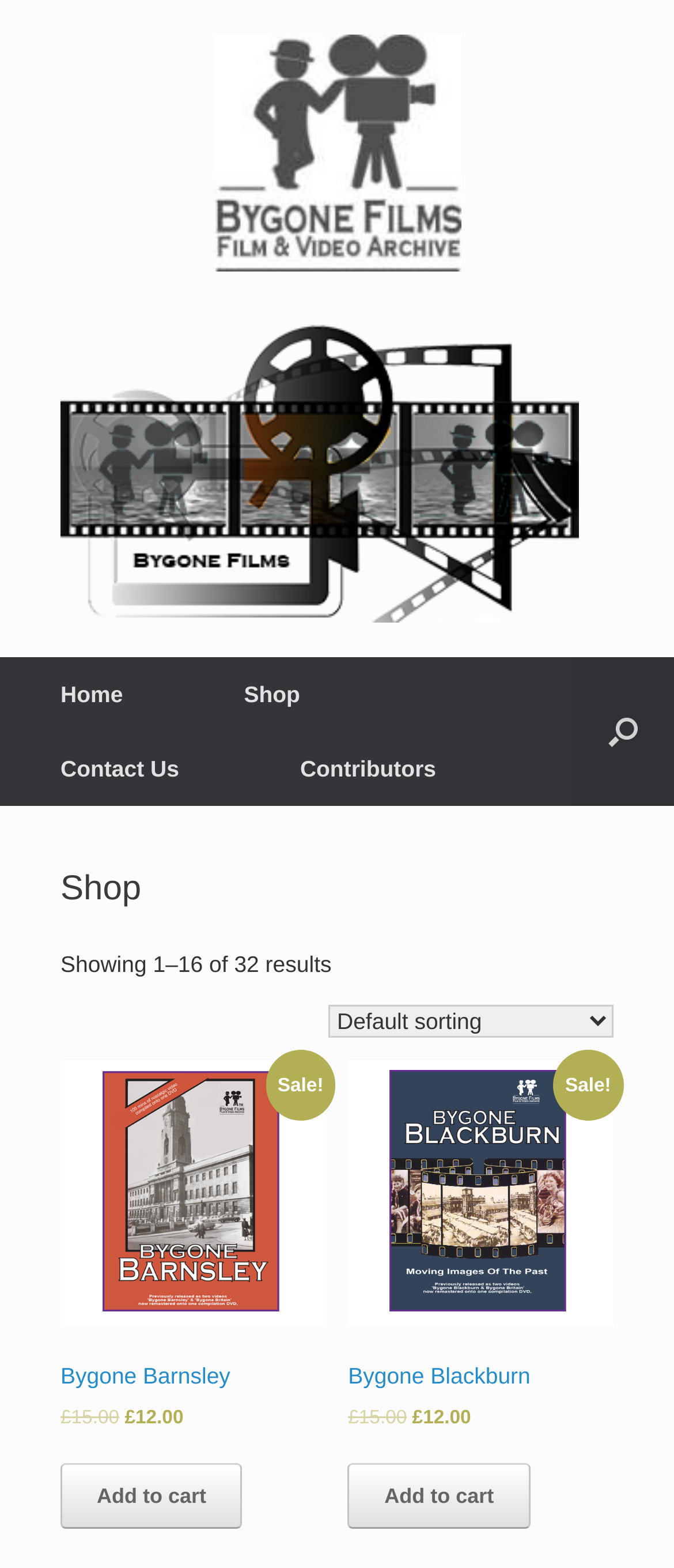How many results are there in total?
Using the image as a reference, answer the question with a short word or phrase.

32